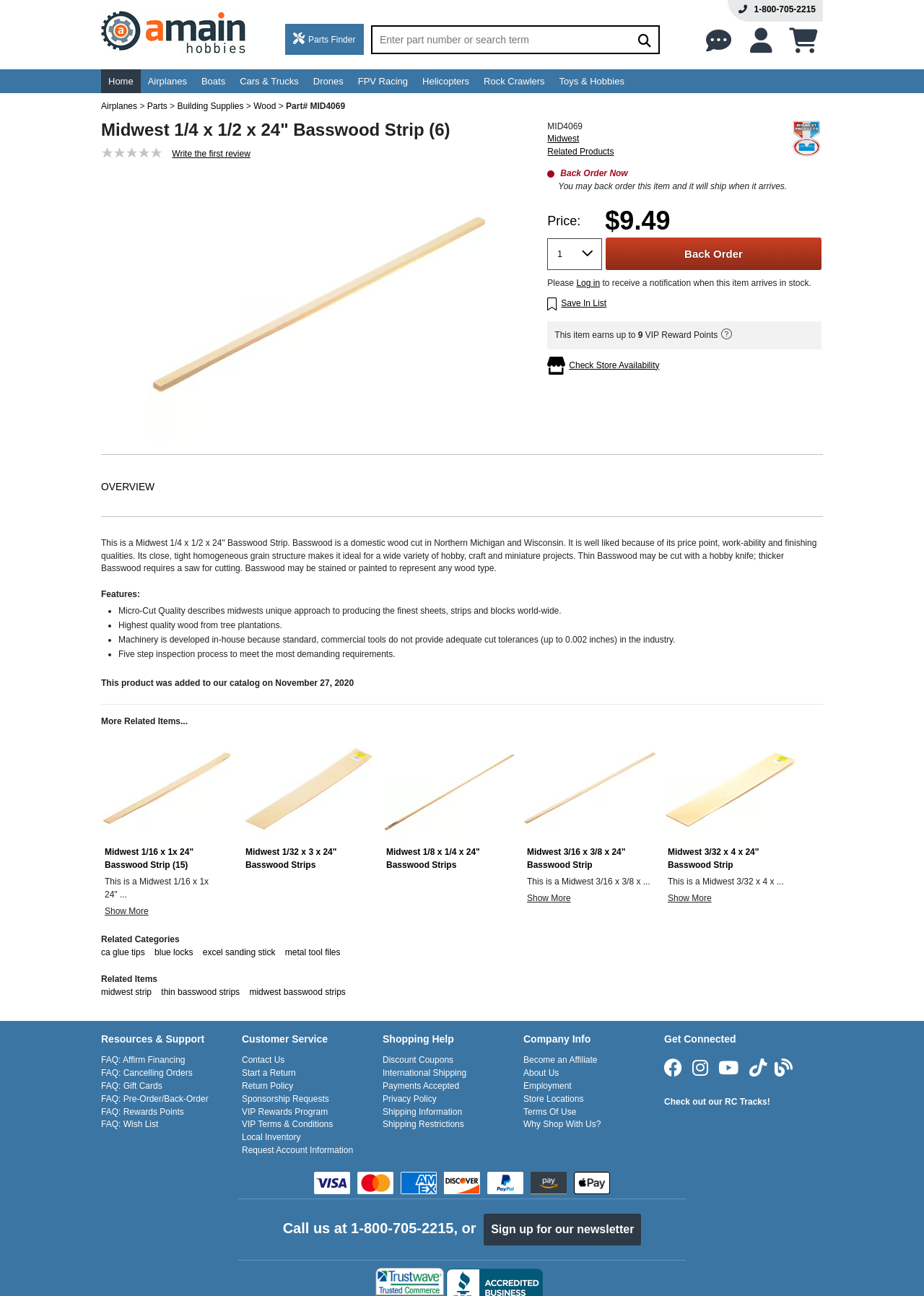What is the inspection process for this product?
Please look at the screenshot and answer using one word or phrase.

Five-step inspection process